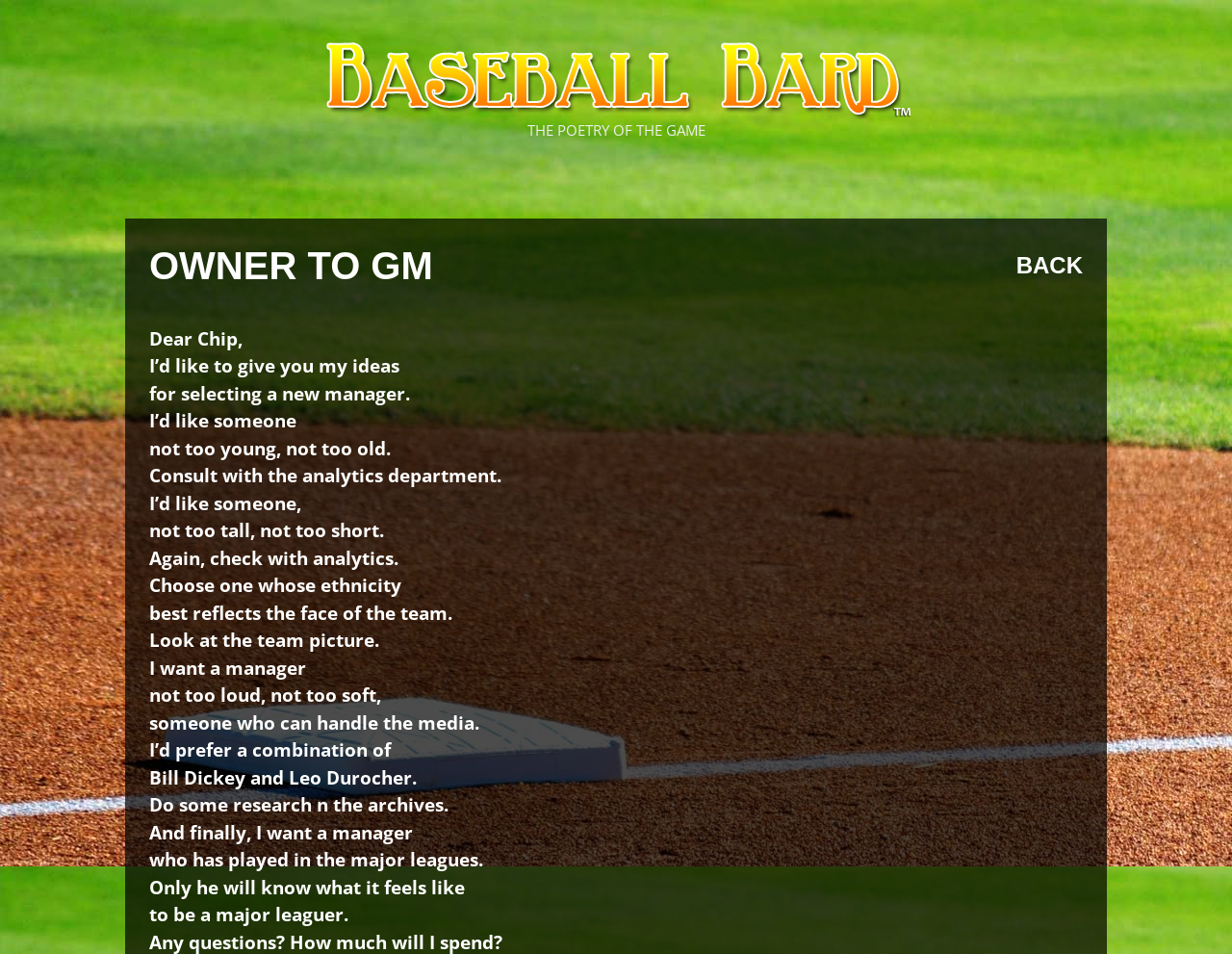Provide the bounding box coordinates for the UI element described in this sentence: "alt="BASEBALL BARD"". The coordinates should be four float values between 0 and 1, i.e., [left, top, right, bottom].

[0.26, 0.068, 0.74, 0.094]